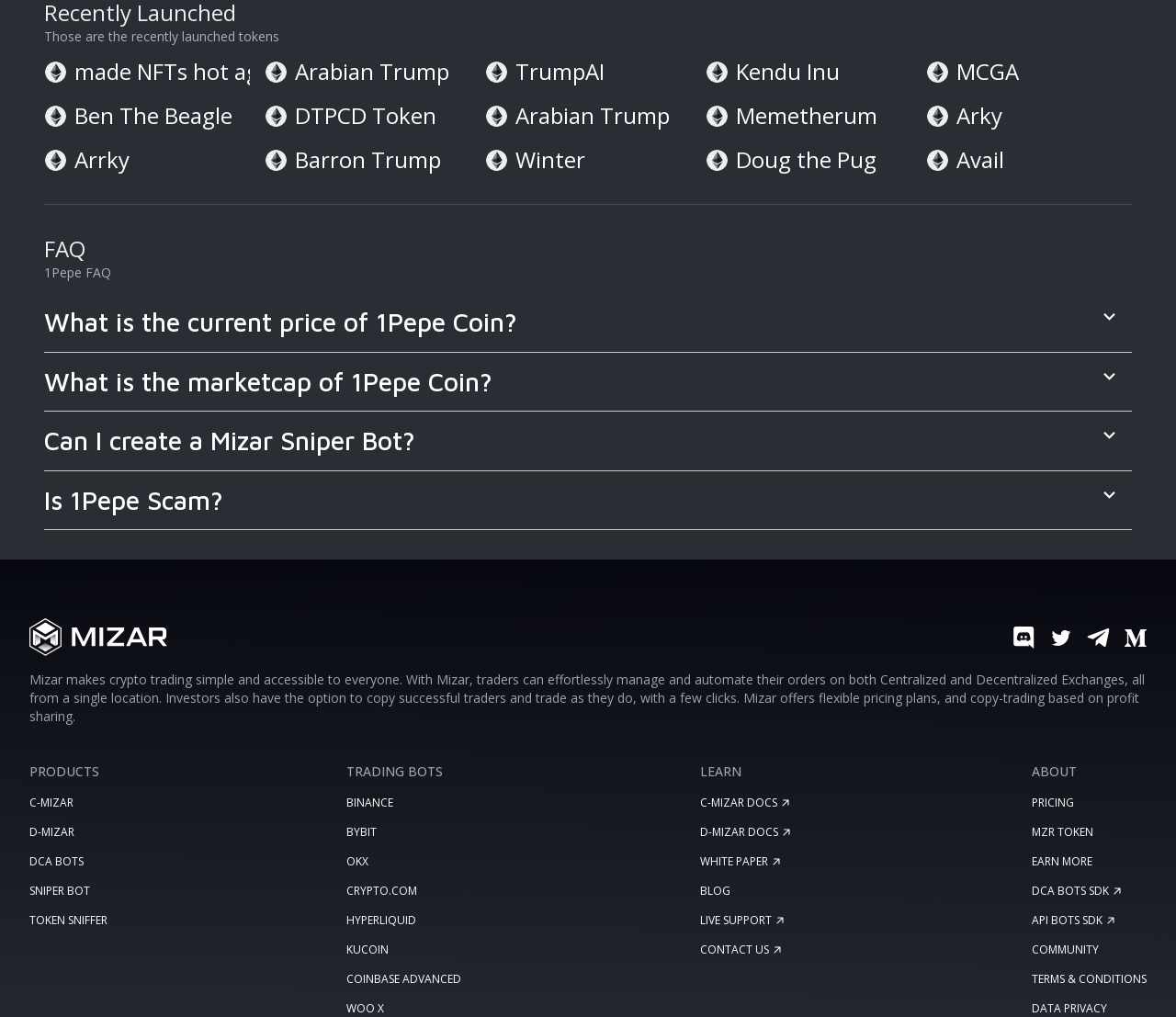What is the purpose of Mizar?
Based on the image, provide a one-word or brief-phrase response.

Make crypto trading simple and accessible